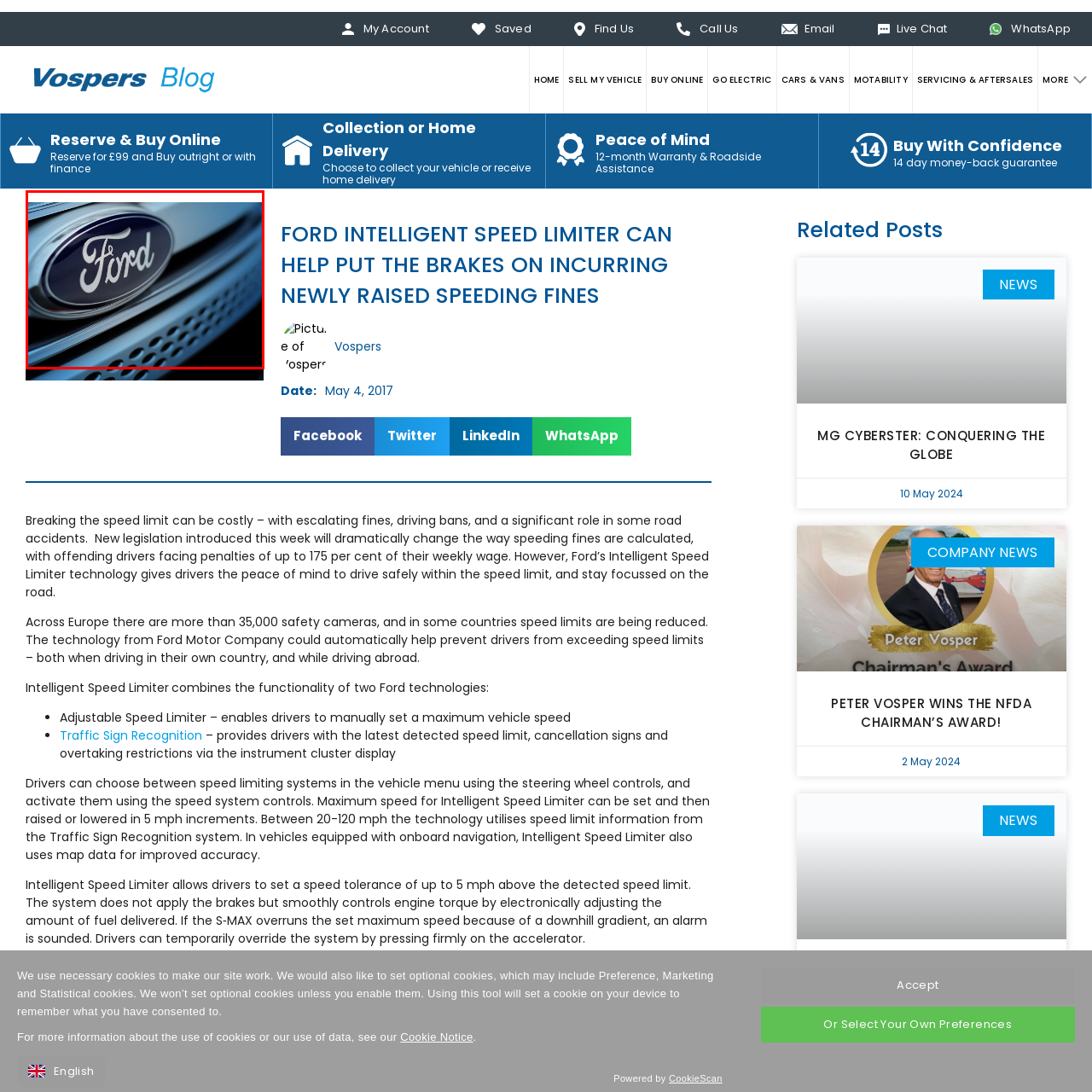Generate a thorough description of the part of the image enclosed by the red boundary.

The image features the iconic blue oval logo of Ford, prominently displayed on a vehicle's front grille. This emblem, known for its sleek design and white cursive lettering, symbolizes the long-standing heritage and innovation associated with the Ford Motor Company. The close-up perspective provides intricate details of the logo, capturing the shine and quality of the materials used, which reflects Ford's commitment to excellence in automotive design. The background hints at a modern vehicle aesthetic, aligning with Ford's reputation for producing a wide range of dependable cars and trucks. This logo serves as a reminder of Ford's advancements in technologies, such as the Intelligent Speed Limiter, aimed at enhancing driving safety and compliance with speed regulations.